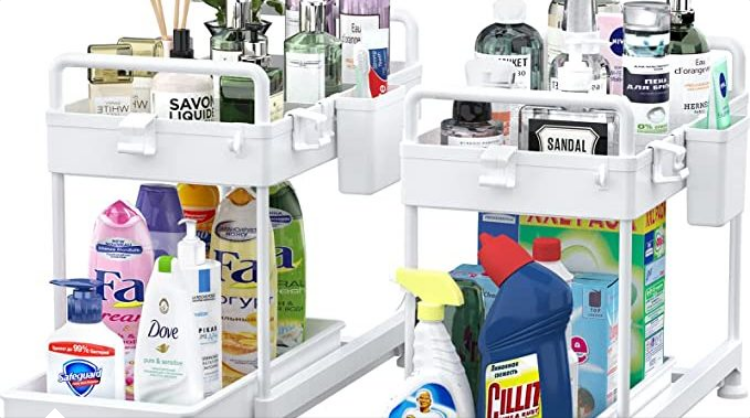Convey a rich and detailed description of the image.

The image showcases the SOLEJAZZ 2-Tier Under Sink Organizer, a versatile storage solution designed to help manage clutter in your home. This elegantly designed organizer features two tiers with ample space for various items, making it ideal for use in bathrooms and kitchens. 

On the top shelves, you can see an array of beautifully packaged personal care products, including perfumes, lotions, and cleaning supplies, all neatly arranged. The bottom tier stores a variety of larger household items, such as cleaning sprays and detergents, showcasing the organizer's practical use. Its minimalist white design not only enhances aesthetic appeal but also fits seamlessly into most under-sink areas, promoting a tidy, organized environment. This product is perfect for anyone looking to declutter and streamline their space while maintaining easy access to essential items.